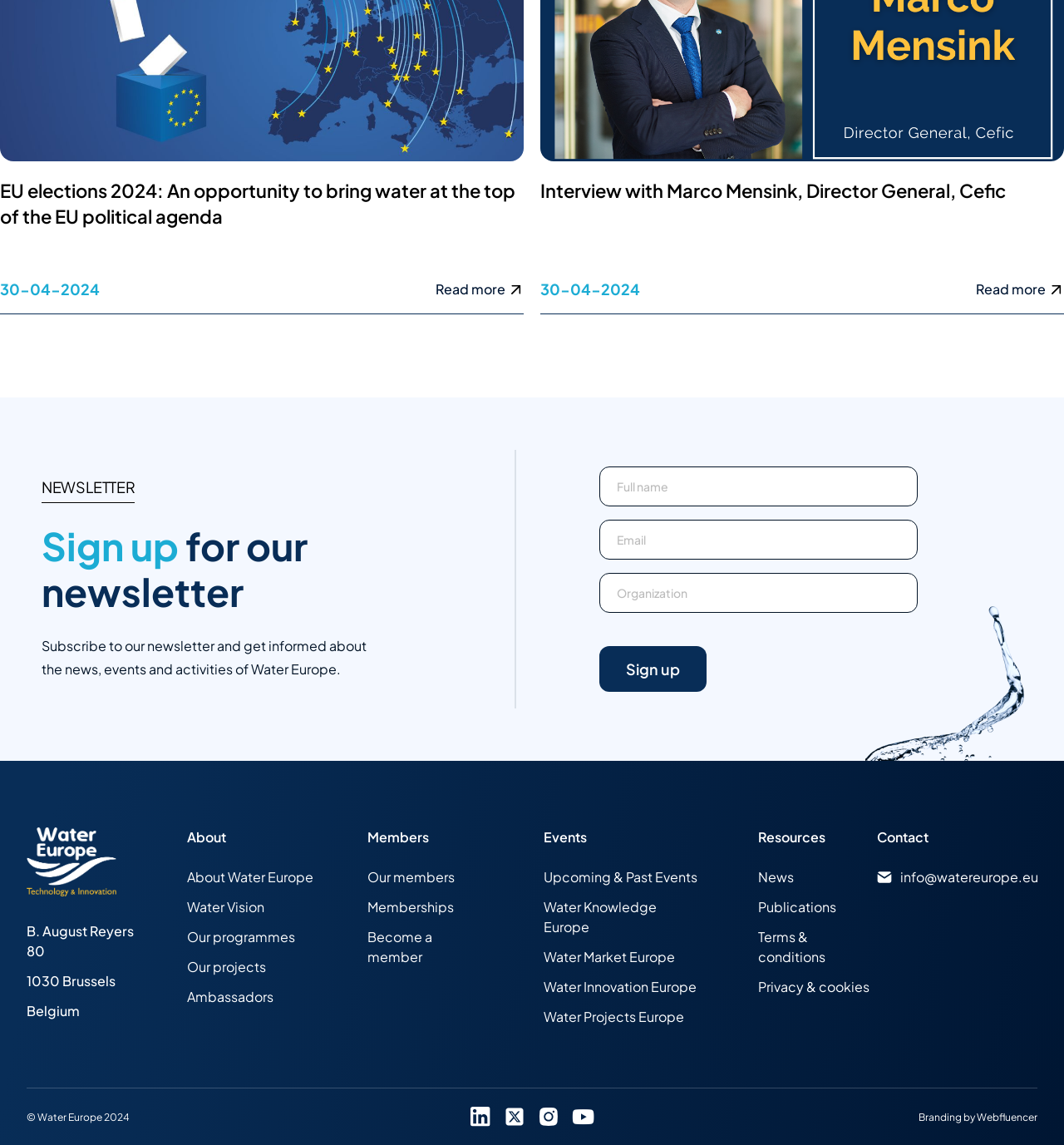How many newsletter sign-up fields are there?
Using the information presented in the image, please offer a detailed response to the question.

I counted the number of text boxes in the newsletter sign-up section, which are 'Name', 'Email', and 'Organization', so there are 3 fields in total.